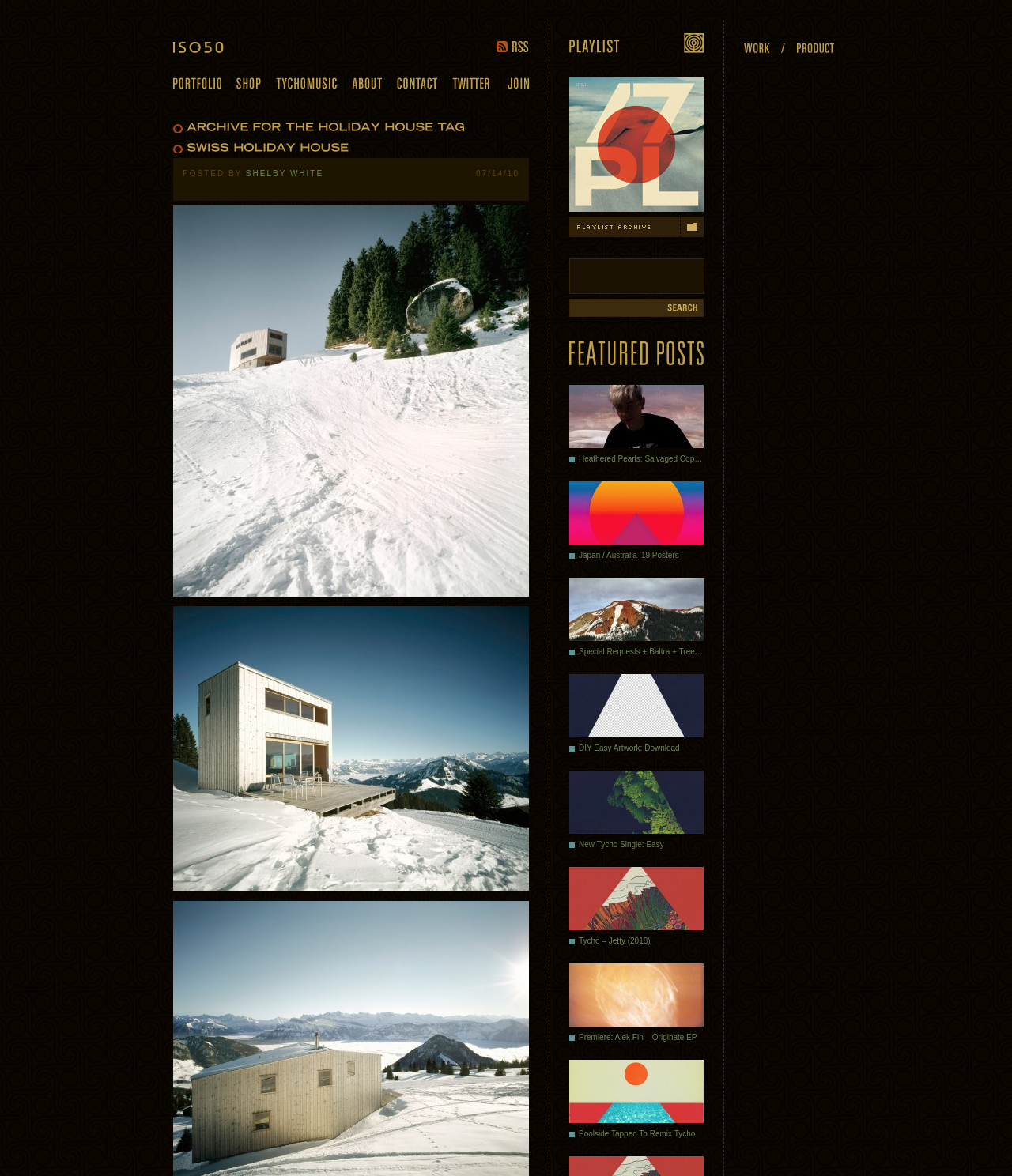What type of content is featured in the 'Featured Posts' section?
Look at the image and respond to the question as thoroughly as possible.

The 'Featured Posts' section is located on the right side of the webpage, and it contains a list of links with titles such as 'Heathered Pearls: Salvaged Copper' and 'New Tycho Single: Easy'. This suggests that the section features blog posts, possibly highlighting popular or recent content.